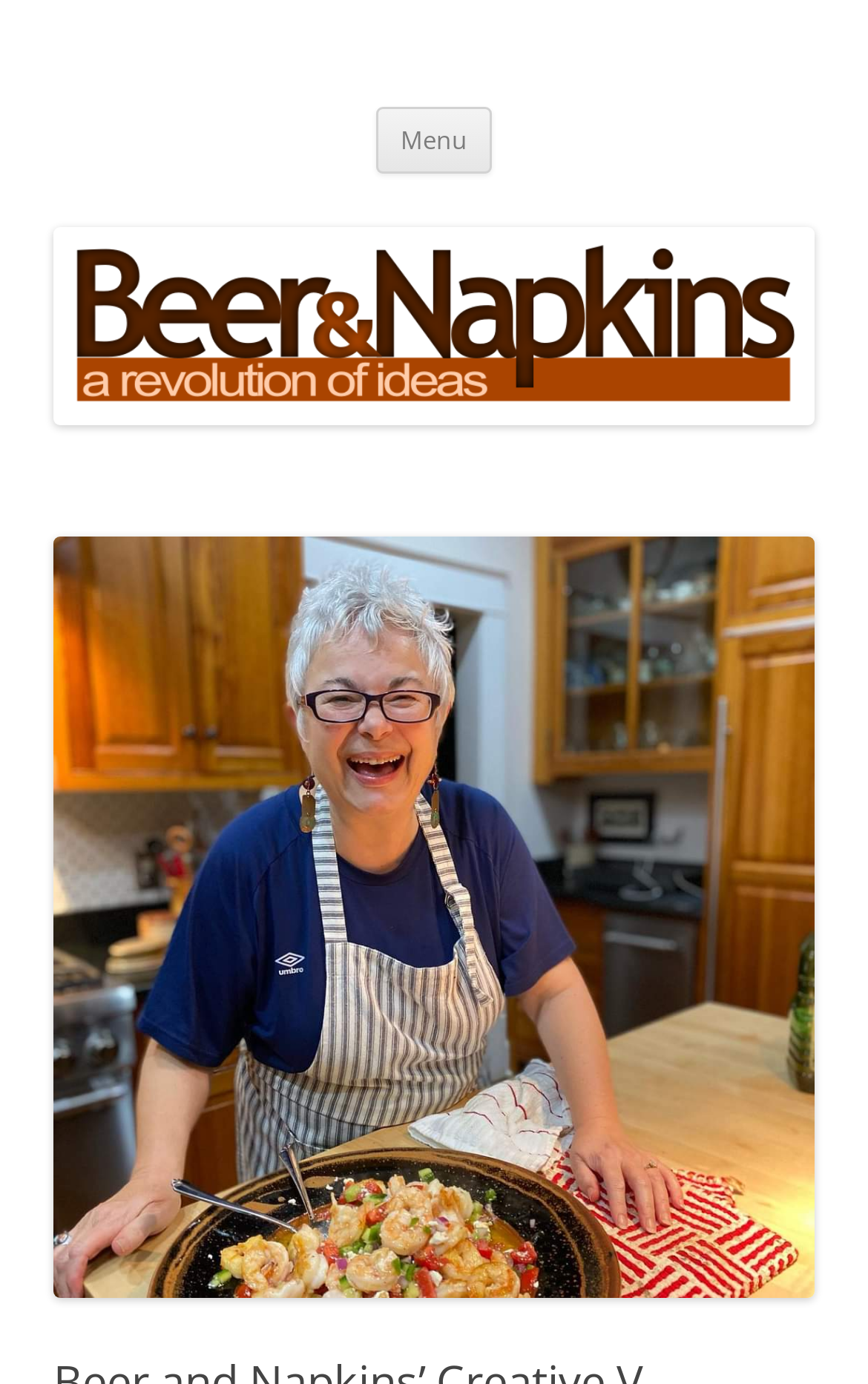Summarize the webpage comprehensively, mentioning all visible components.

The webpage is about Beer and Napkins' Creative V Sessions, featuring Despina Panagakos Yeargin. At the top left, there is a heading that reads "Beer and Napkins" which is also a link. Below it, there is another heading that says "A Revolution of Ideas". To the right of the first heading, there is a button labeled "Menu". Next to the button, there is a link that says "Skip to content". 

On the top section of the page, there is a large image that spans almost the entire width, with the text "Beer and Napkins" overlaid on it. The image is positioned below the headings and the button.